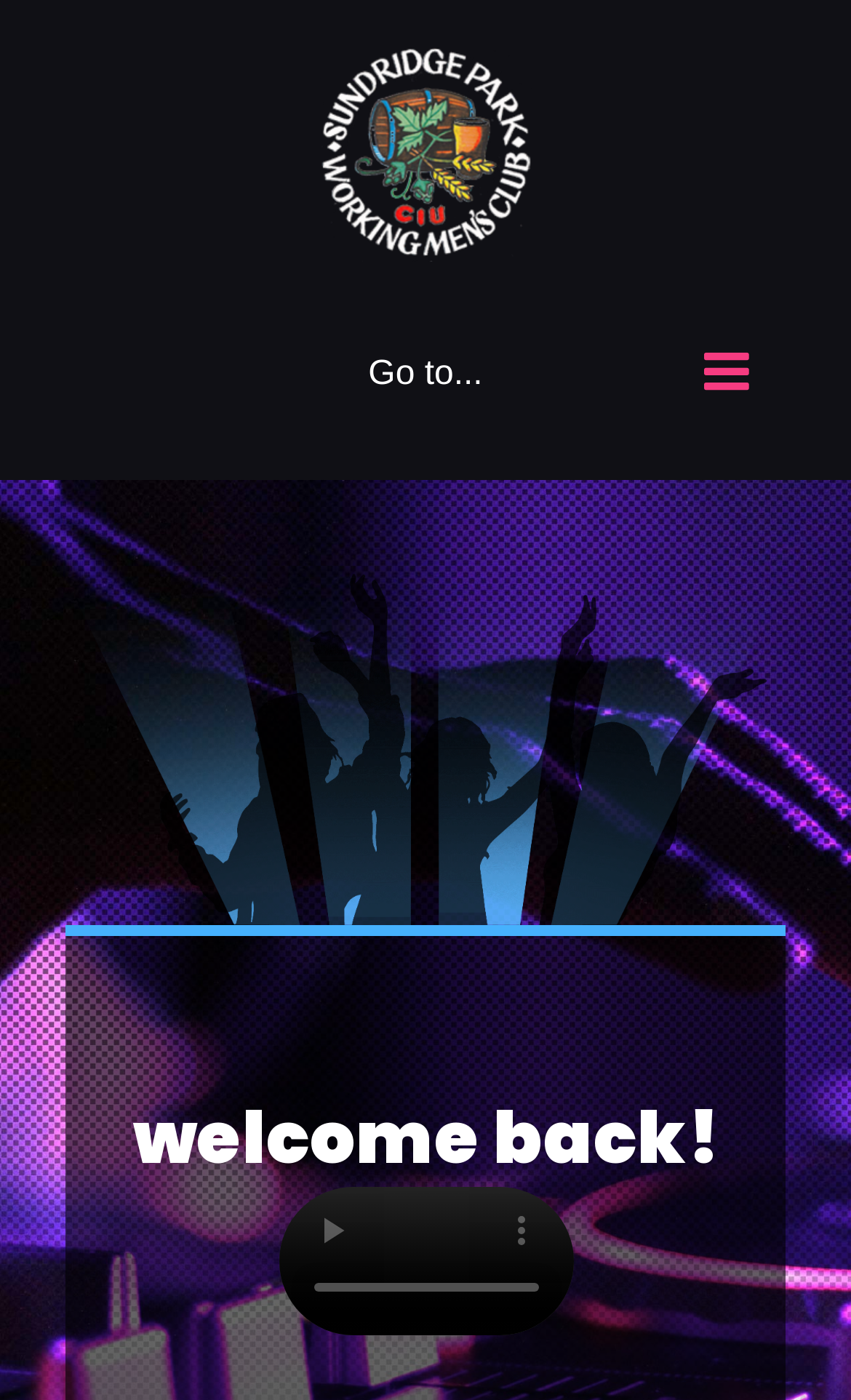Find the coordinates for the bounding box of the element with this description: "Go to Top".

[0.695, 0.919, 0.808, 0.988]